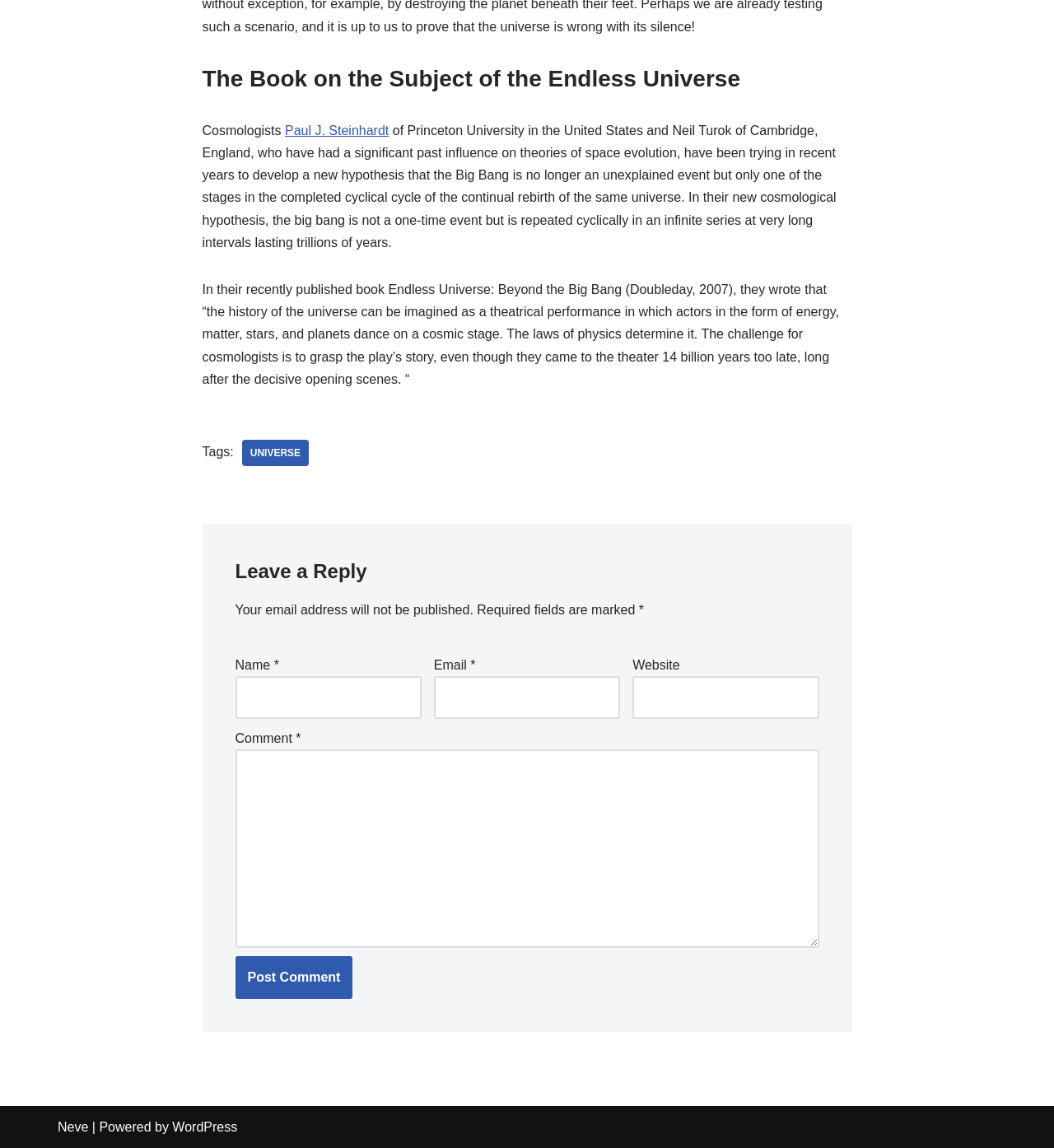Examine the image carefully and respond to the question with a detailed answer: 
What is the title of the book mentioned?

The title of the book is mentioned in the text 'In their recently published book Endless Universe: Beyond the Big Bang (Doubleday, 2007), they wrote that...' which is a StaticText element with ID 121.